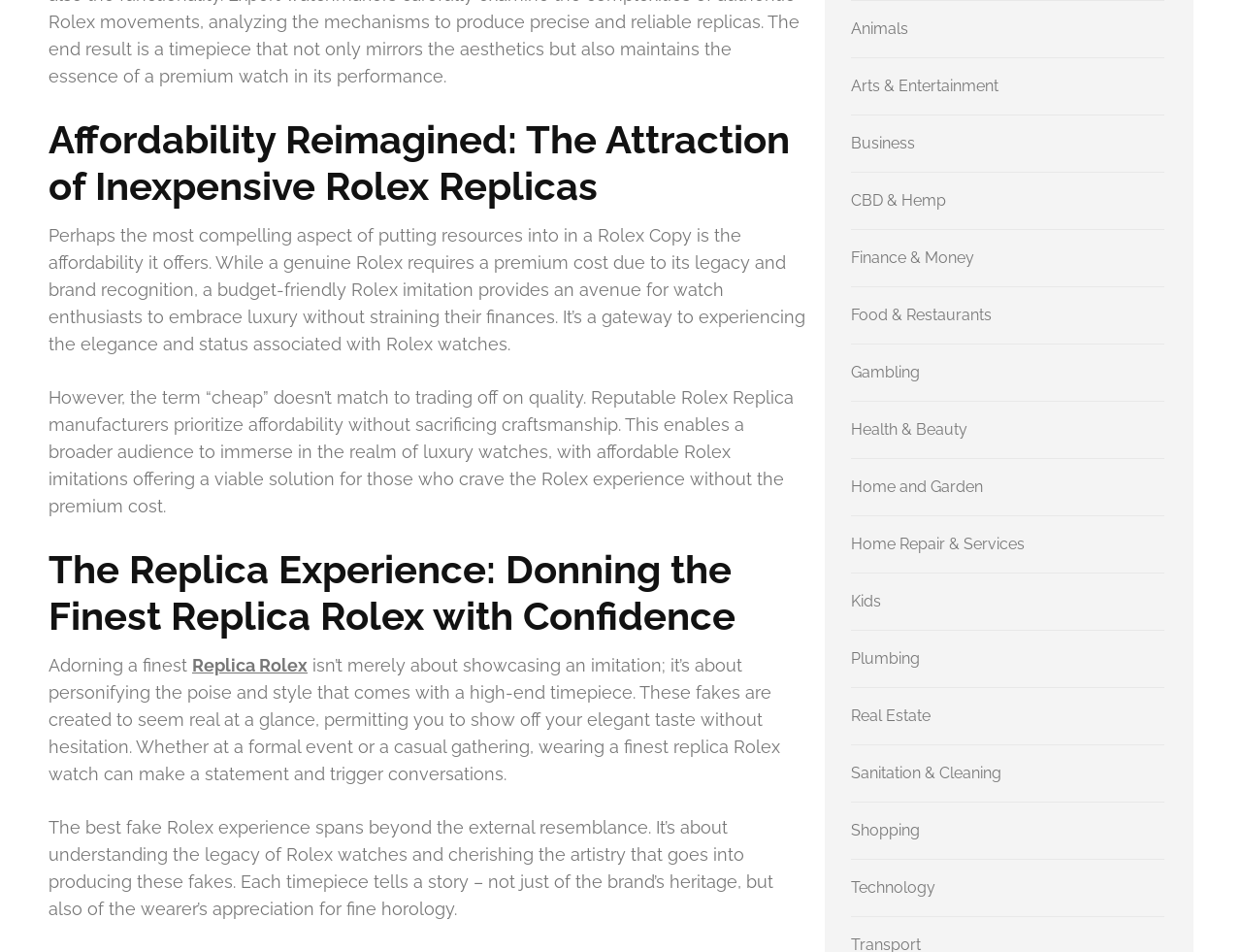Find the bounding box of the element with the following description: "CBD & Hemp". The coordinates must be four float numbers between 0 and 1, formatted as [left, top, right, bottom].

[0.685, 0.201, 0.762, 0.221]